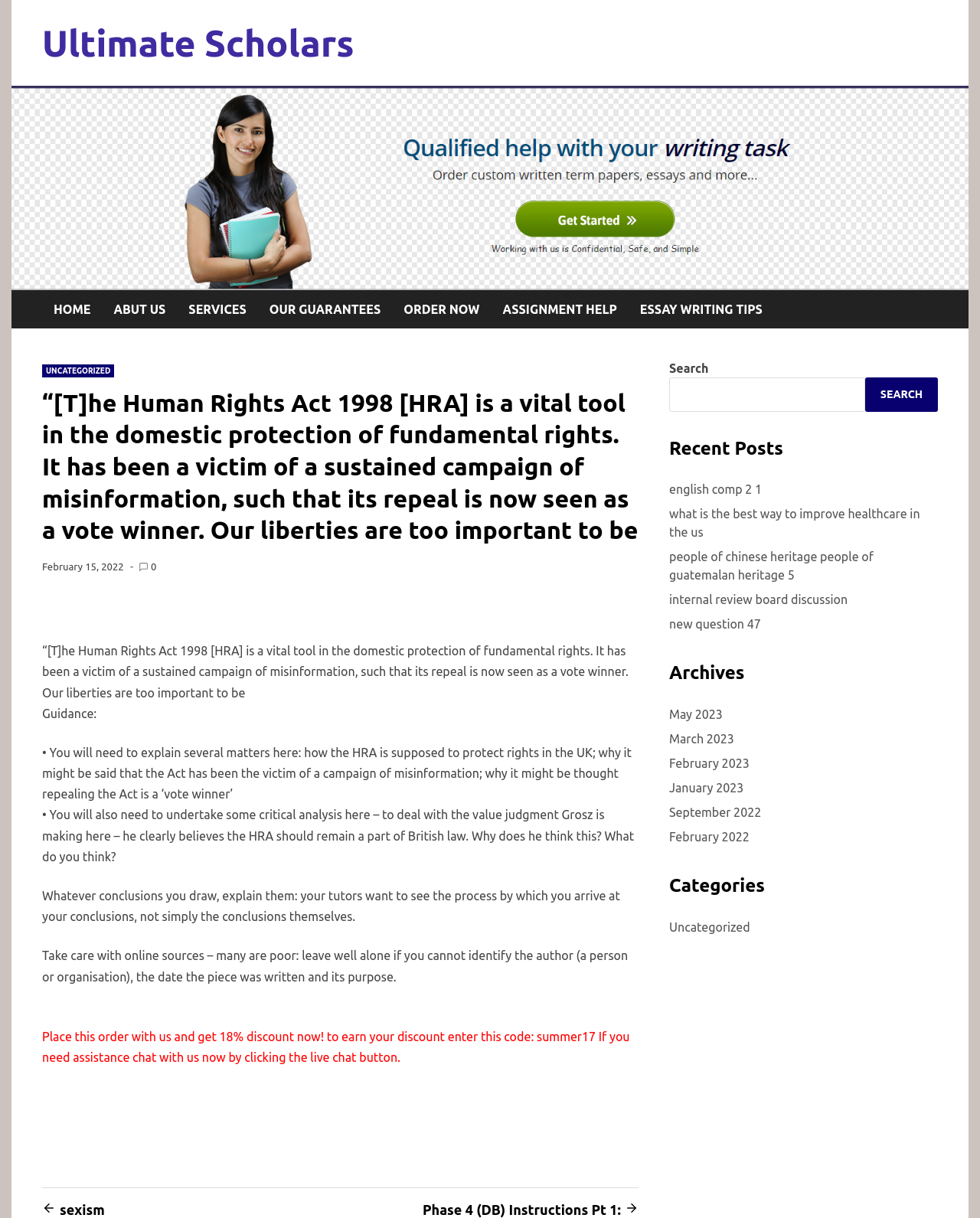Provide the bounding box coordinates of the HTML element this sentence describes: "new question 47". The bounding box coordinates consist of four float numbers between 0 and 1, i.e., [left, top, right, bottom].

[0.683, 0.504, 0.776, 0.521]